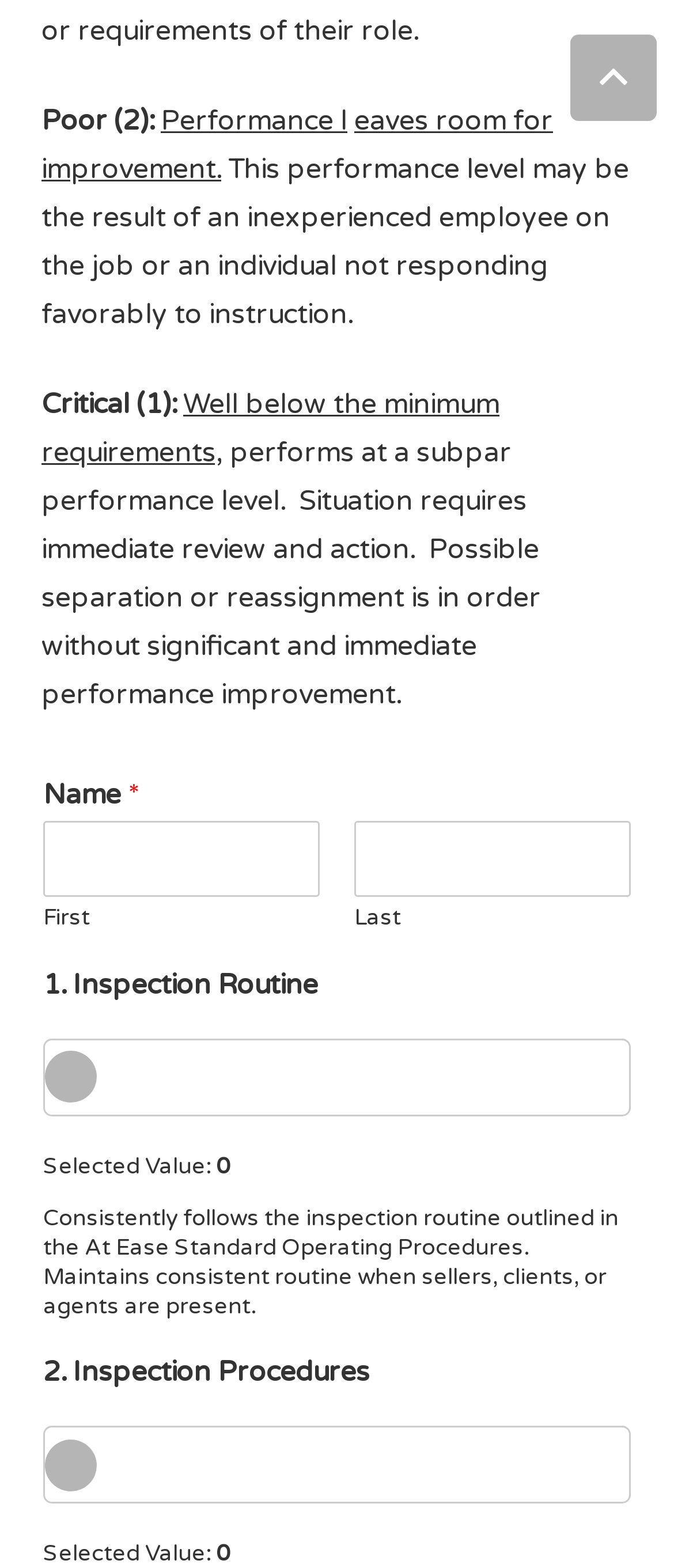What is the purpose of the slider '1. Inspection Routine'?
Refer to the image and answer the question using a single word or phrase.

To rate inspection routine